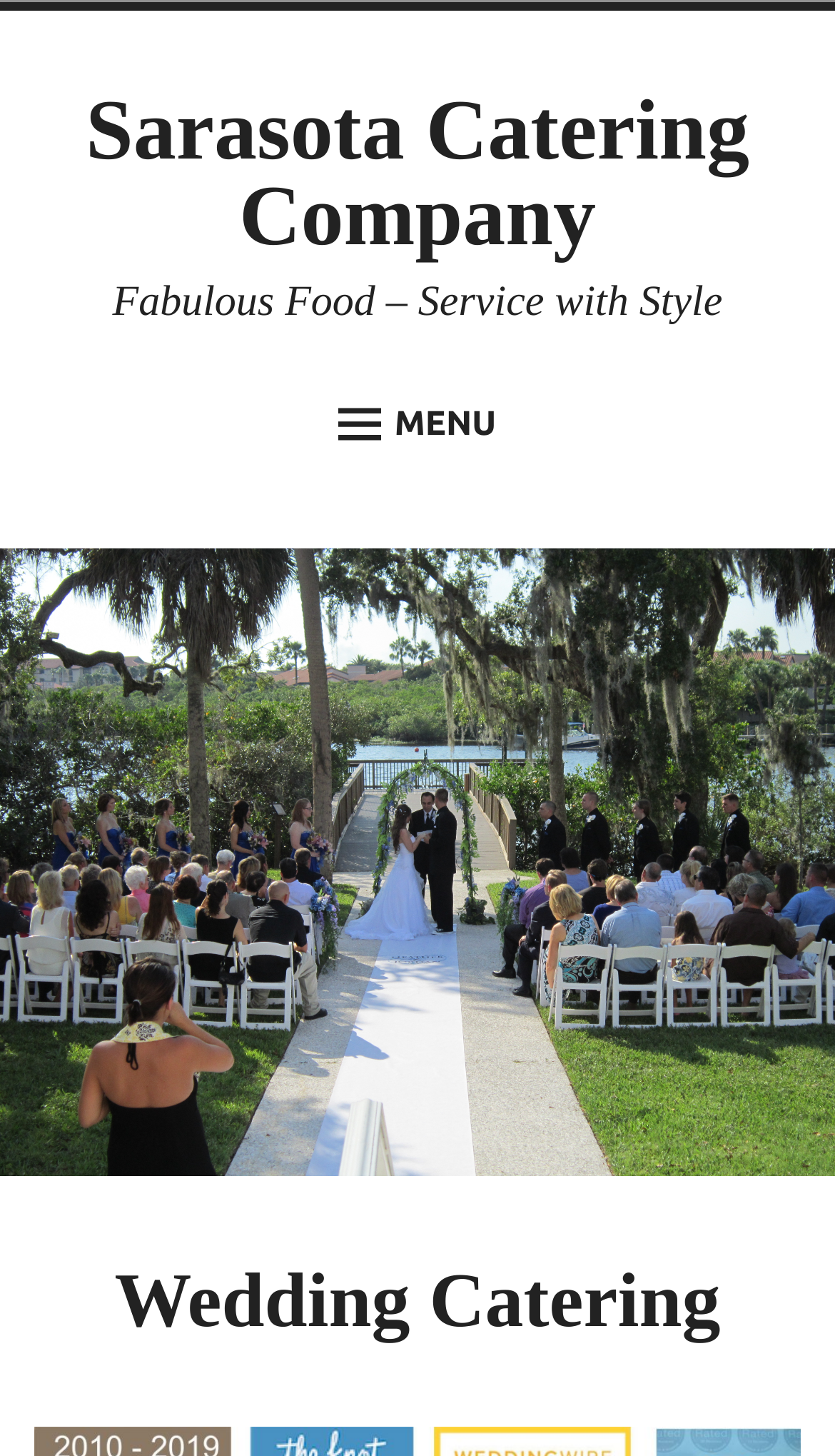Give a one-word or short phrase answer to the question: 
What type of event does the company specialize in?

Wedding Catering